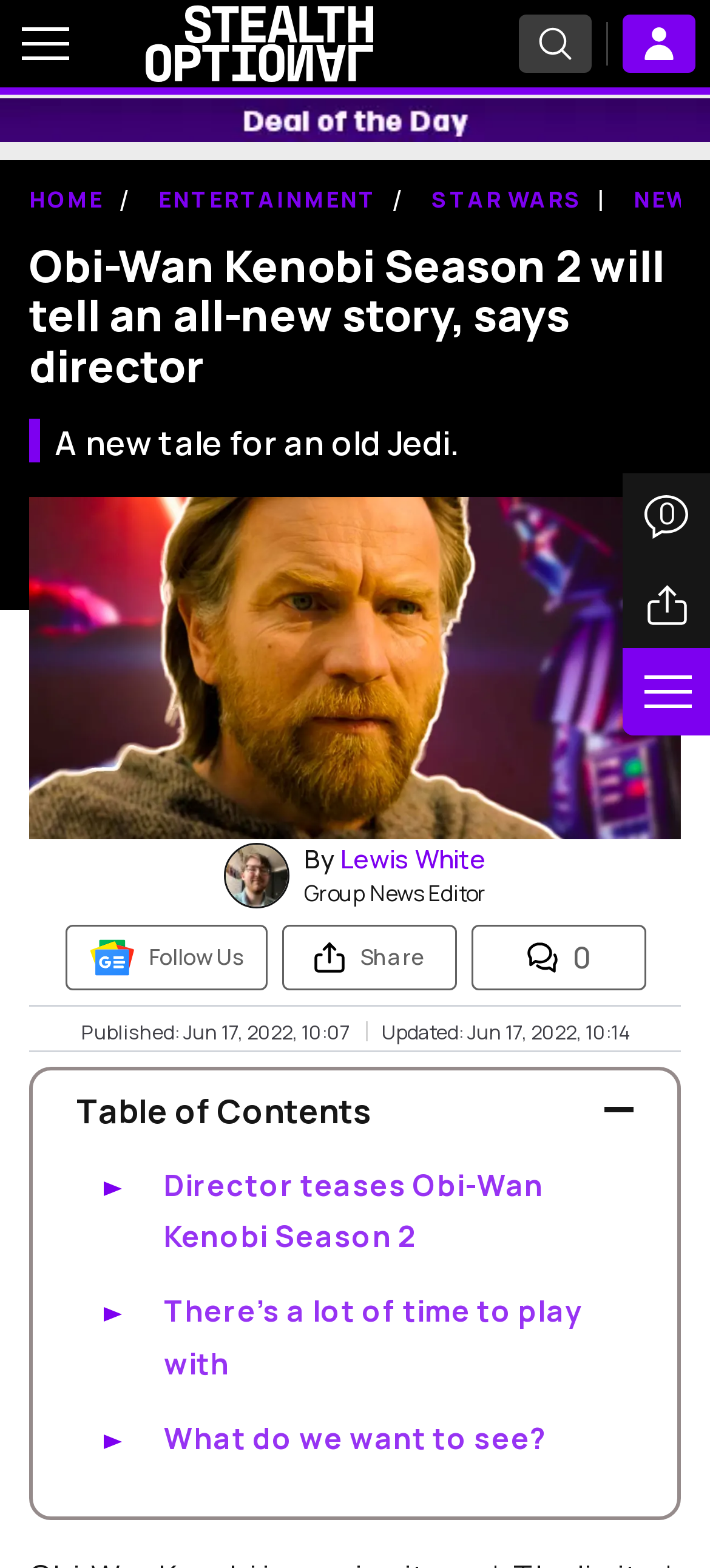Using the description: "Lewis White", determine the UI element's bounding box coordinates. Ensure the coordinates are in the format of four float numbers between 0 and 1, i.e., [left, top, right, bottom].

[0.479, 0.495, 0.685, 0.517]